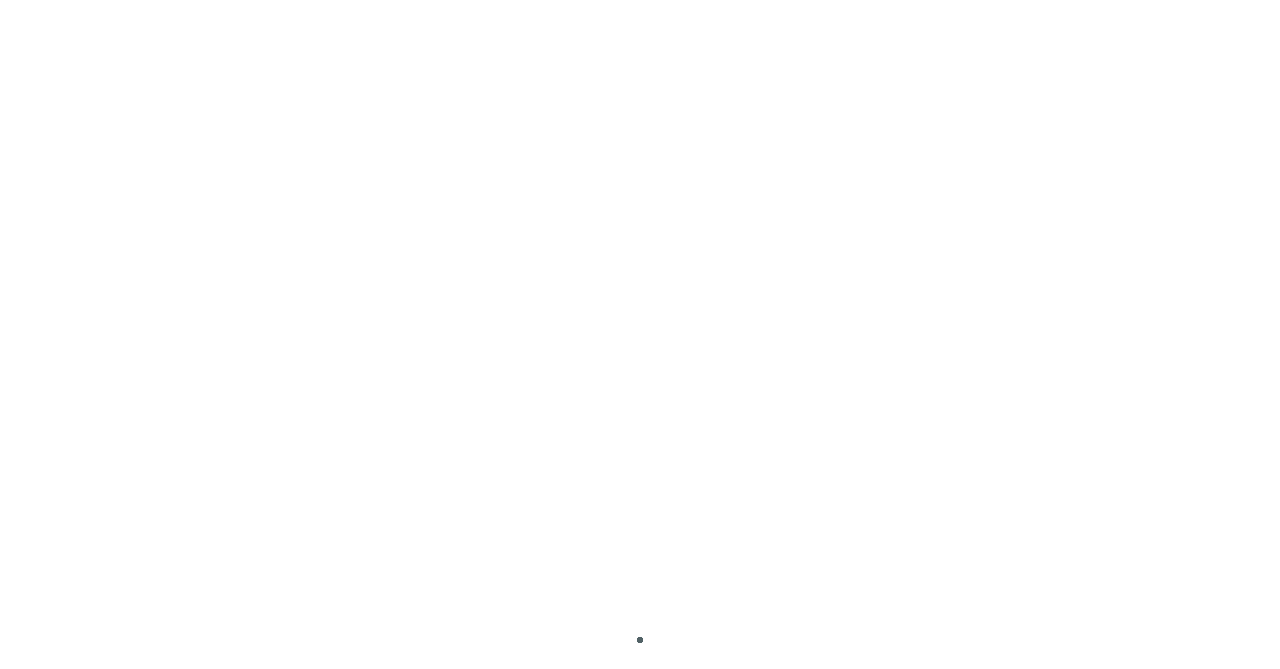Identify the bounding box coordinates for the element that needs to be clicked to fulfill this instruction: "Read the article about organization calculations". Provide the coordinates in the format of four float numbers between 0 and 1: [left, top, right, bottom].

[0.066, 0.826, 0.707, 0.986]